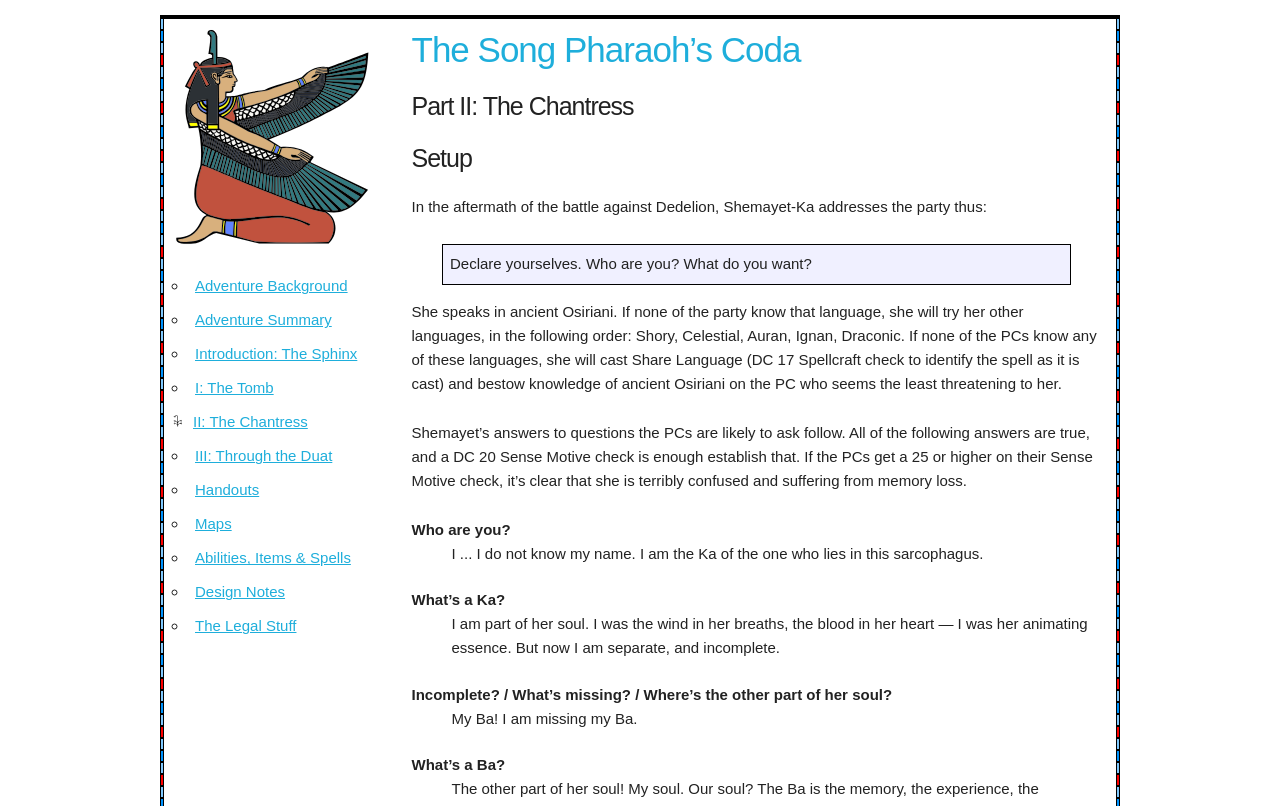Can you determine the bounding box coordinates of the area that needs to be clicked to fulfill the following instruction: "Click the link to Adventure Background"?

[0.152, 0.344, 0.272, 0.365]